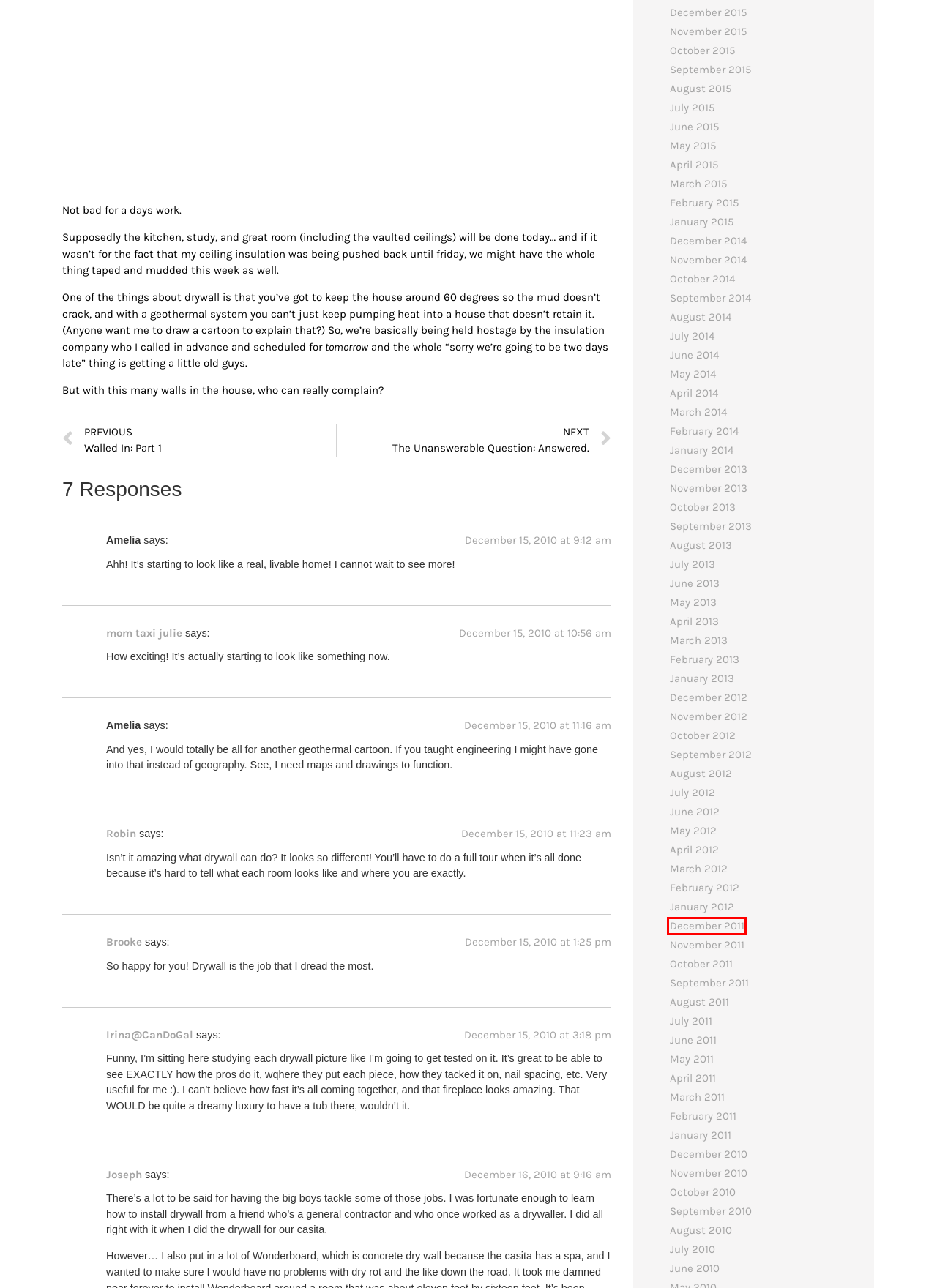You are given a screenshot of a webpage within which there is a red rectangle bounding box. Please choose the best webpage description that matches the new webpage after clicking the selected element in the bounding box. Here are the options:
A. March 2015 – Kick Ass or Die
B. August 2010 – Kick Ass or Die
C. October 2011 – Kick Ass or Die
D. September 2012 – Kick Ass or Die
E. August 2014 – Kick Ass or Die
F. September 2013 – Kick Ass or Die
G. May 2013 – Kick Ass or Die
H. December 2011 – Kick Ass or Die

H